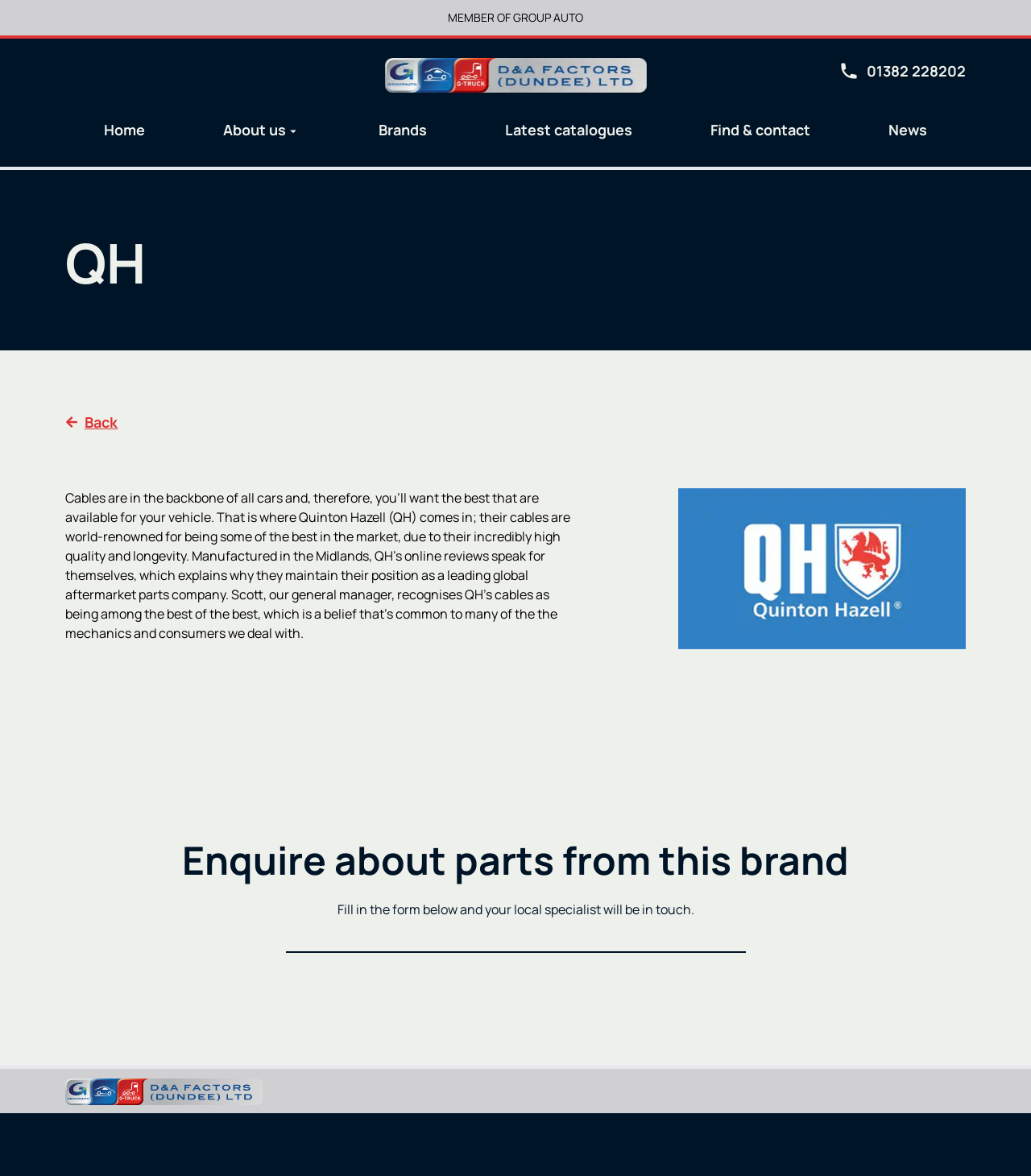Please give a short response to the question using one word or a phrase:
What is the purpose of the form below?

Enquire about parts